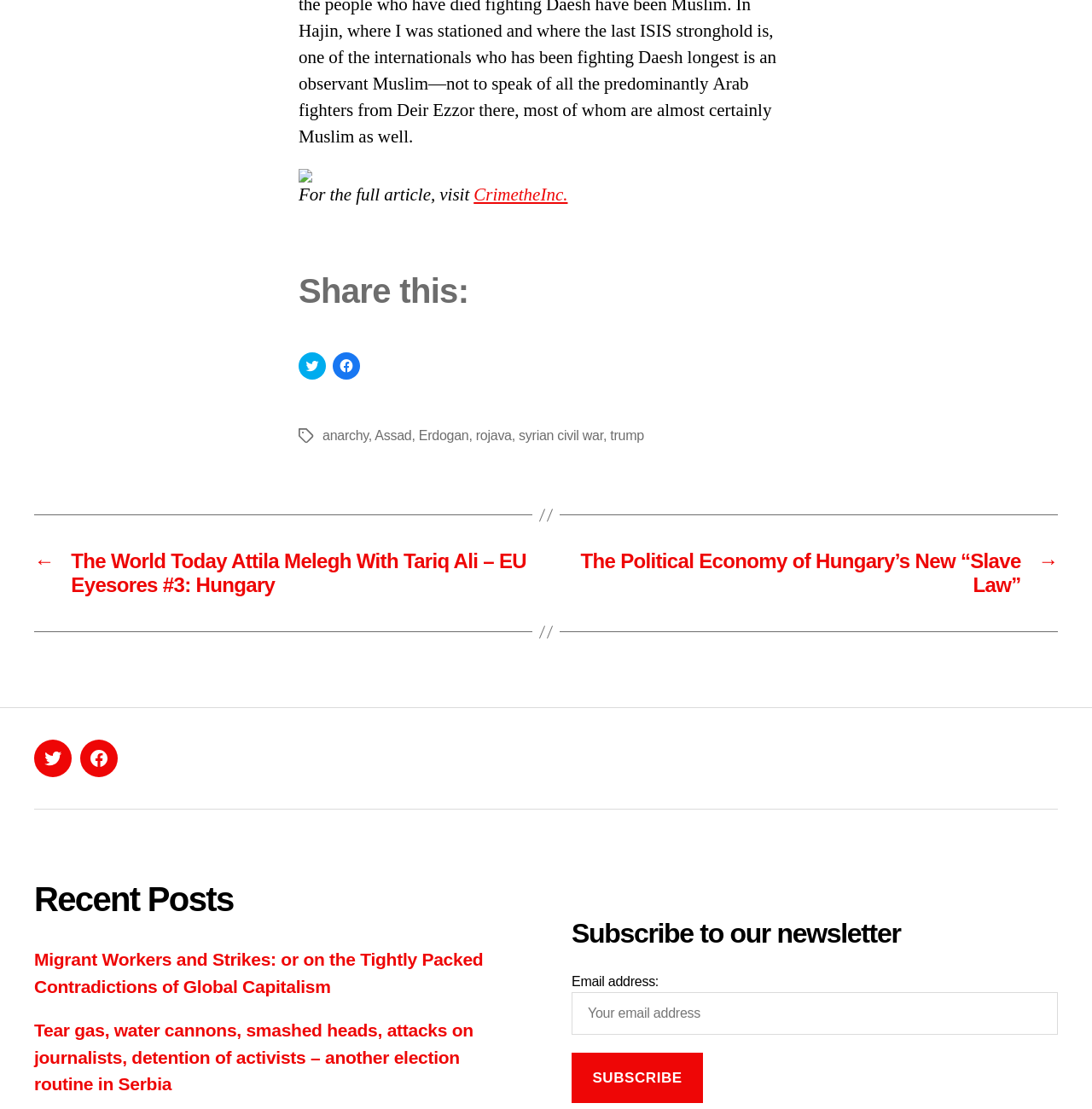Find the bounding box coordinates of the element I should click to carry out the following instruction: "Click the 'recovery continues beyond detox' tag link".

None